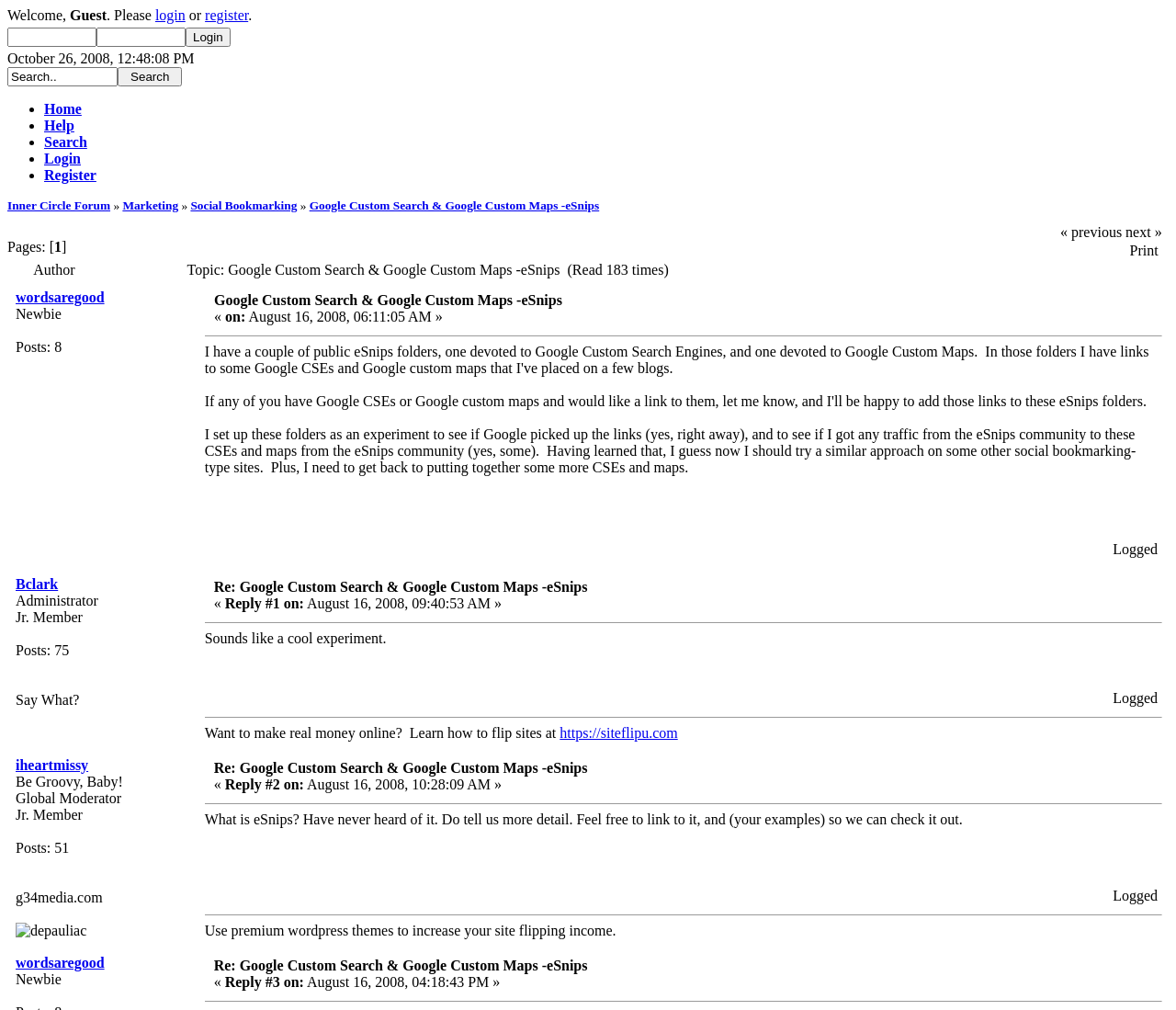Using a single word or phrase, answer the following question: 
What is the topic of discussion on this webpage?

Google Custom Search & Google Custom Maps -eSnips